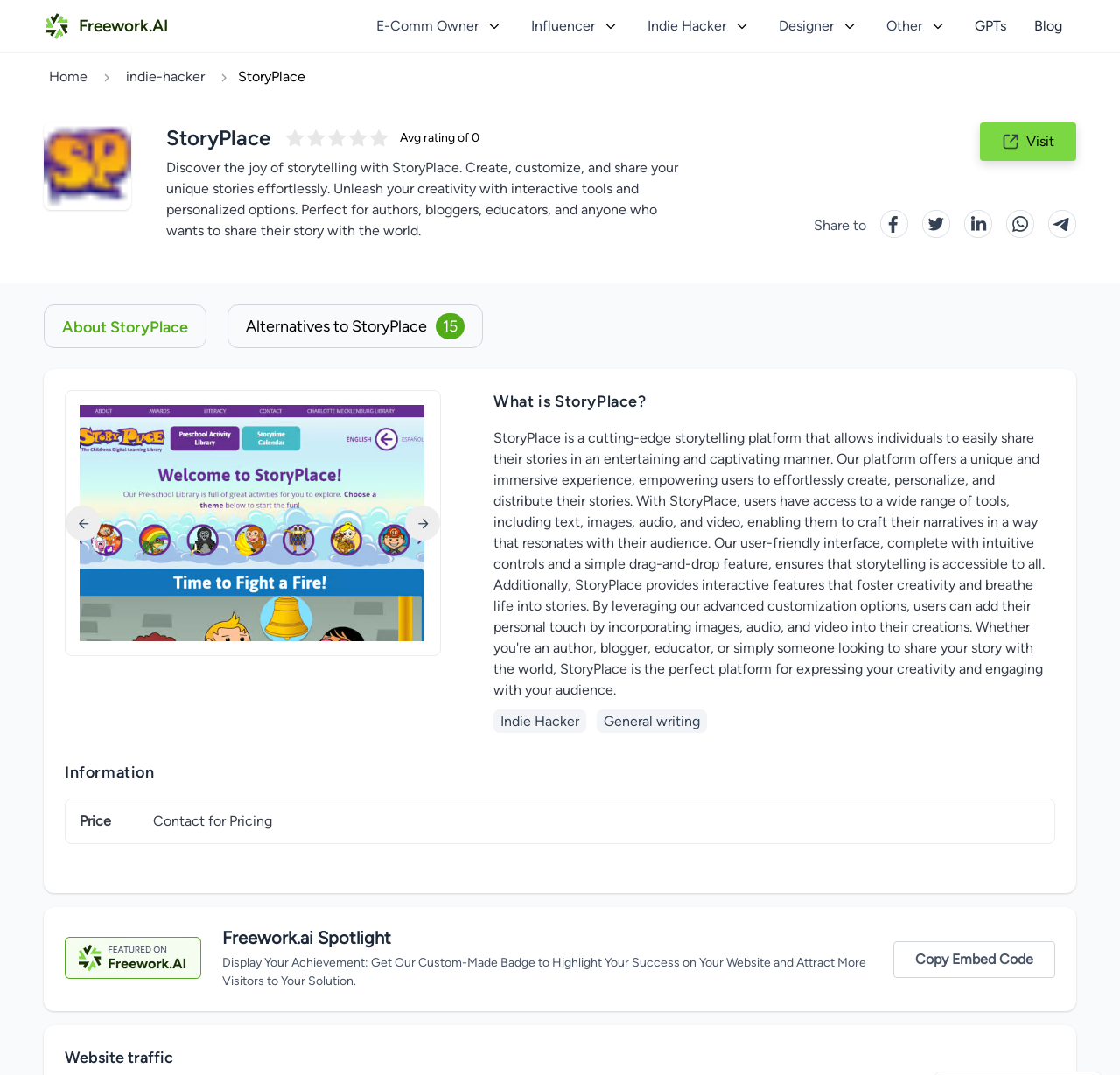What is the purpose of StoryPlace?
Respond to the question with a single word or phrase according to the image.

storytelling